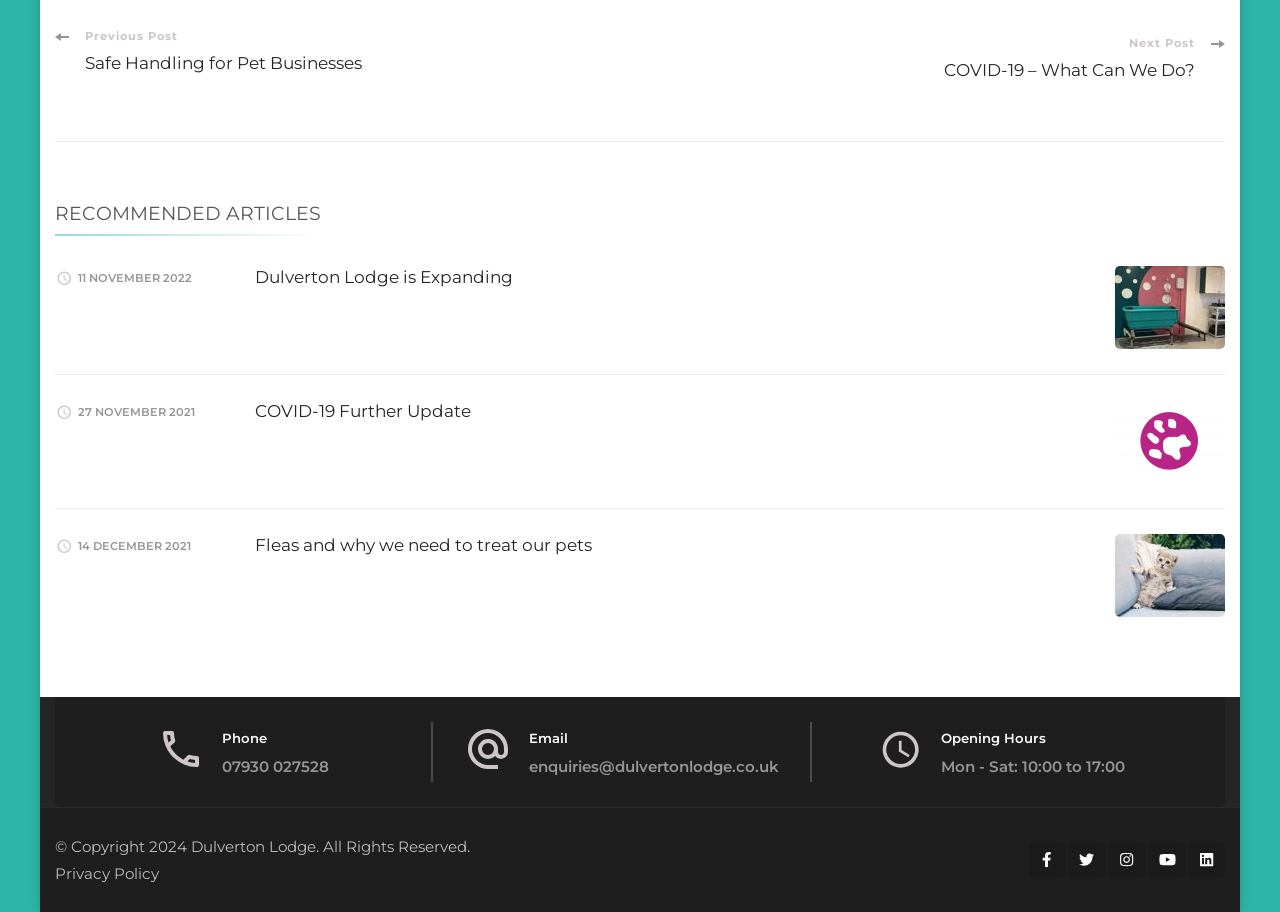What is the phone number of Dulverton Lodge?
Answer with a single word or short phrase according to what you see in the image.

07930 027528